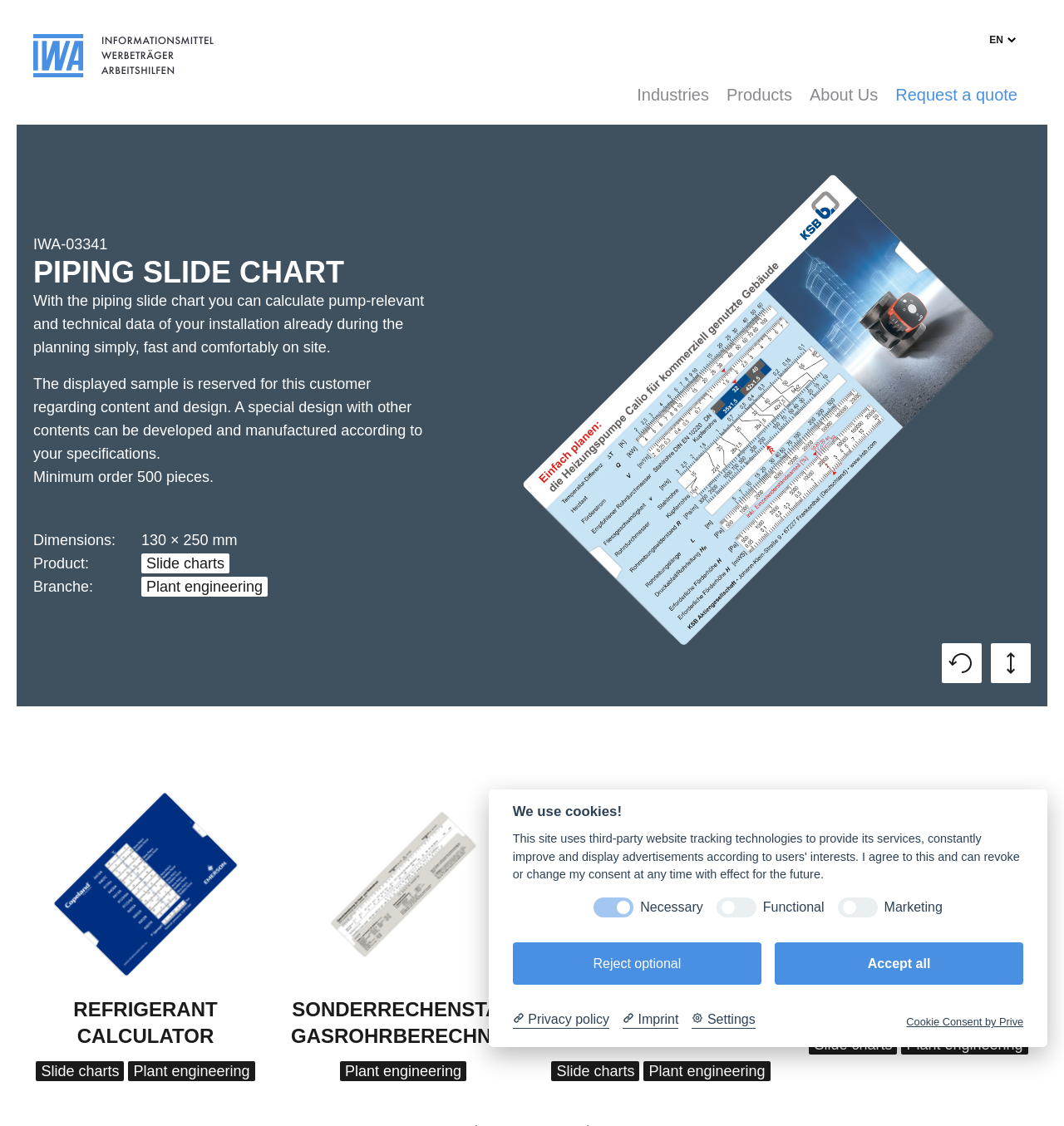Please identify the bounding box coordinates of the area that needs to be clicked to follow this instruction: "Click on the 'Products' link".

[0.683, 0.069, 0.744, 0.099]